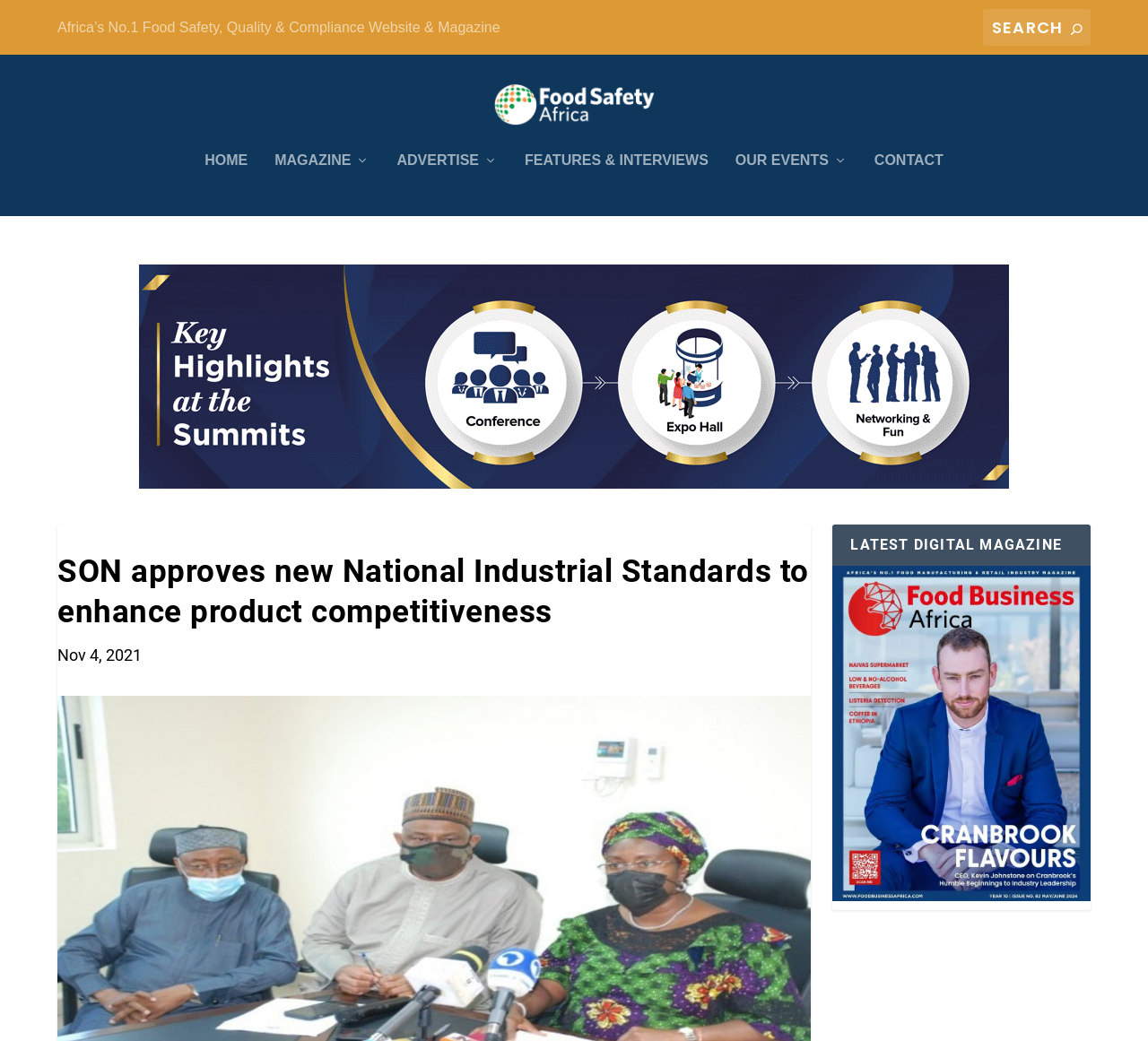Please specify the bounding box coordinates of the clickable region necessary for completing the following instruction: "Read the latest digital magazine". The coordinates must consist of four float numbers between 0 and 1, i.e., [left, top, right, bottom].

[0.725, 0.843, 0.95, 0.857]